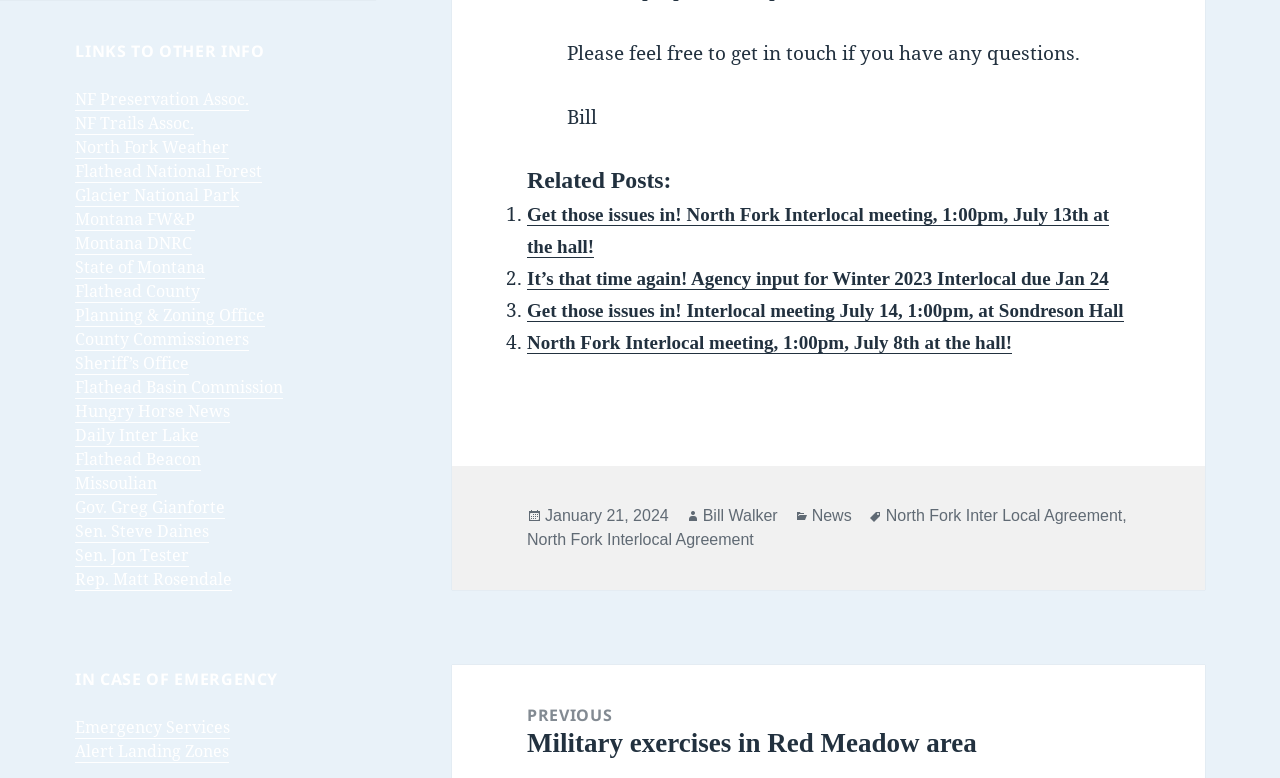Highlight the bounding box coordinates of the region I should click on to meet the following instruction: "Read the post about North Fork Interlocal meeting".

[0.412, 0.262, 0.867, 0.332]